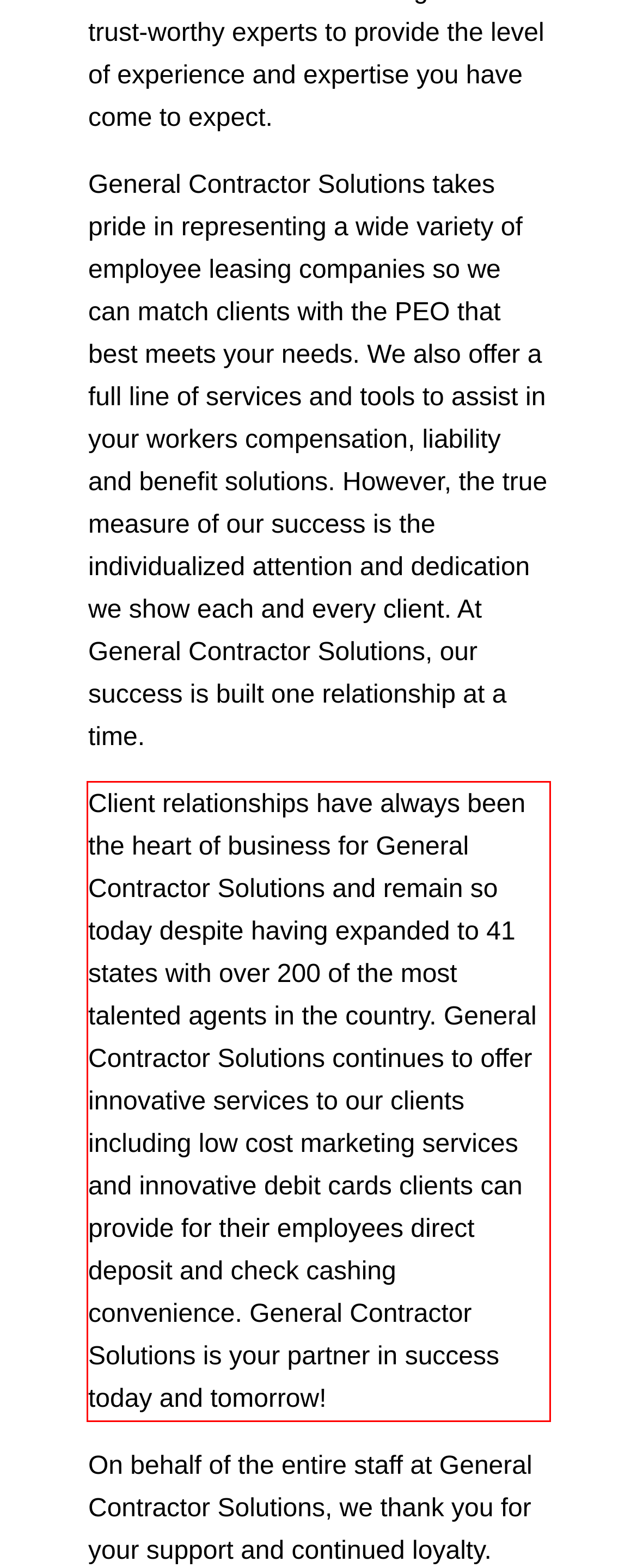You have a screenshot of a webpage with a red bounding box. Use OCR to generate the text contained within this red rectangle.

Client relationships have always been the heart of business for General Contractor Solutions and remain so today despite having expanded to 41 states with over 200 of the most talented agents in the country. General Contractor Solutions continues to offer innovative services to our clients including low cost marketing services and innovative debit cards clients can provide for their employees direct deposit and check cashing convenience. General Contractor Solutions is your partner in success today and tomorrow!